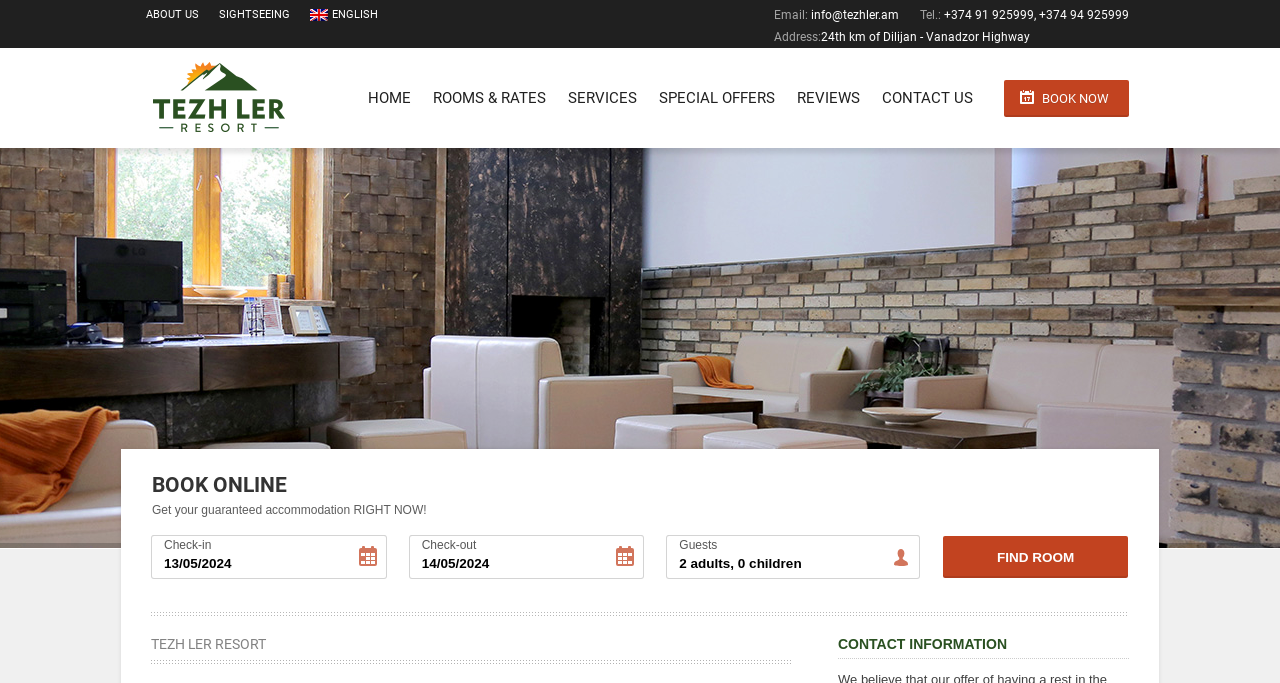Determine the bounding box coordinates of the section to be clicked to follow the instruction: "Click on BOOK NOW". The coordinates should be given as four float numbers between 0 and 1, formatted as [left, top, right, bottom].

[0.784, 0.117, 0.882, 0.171]